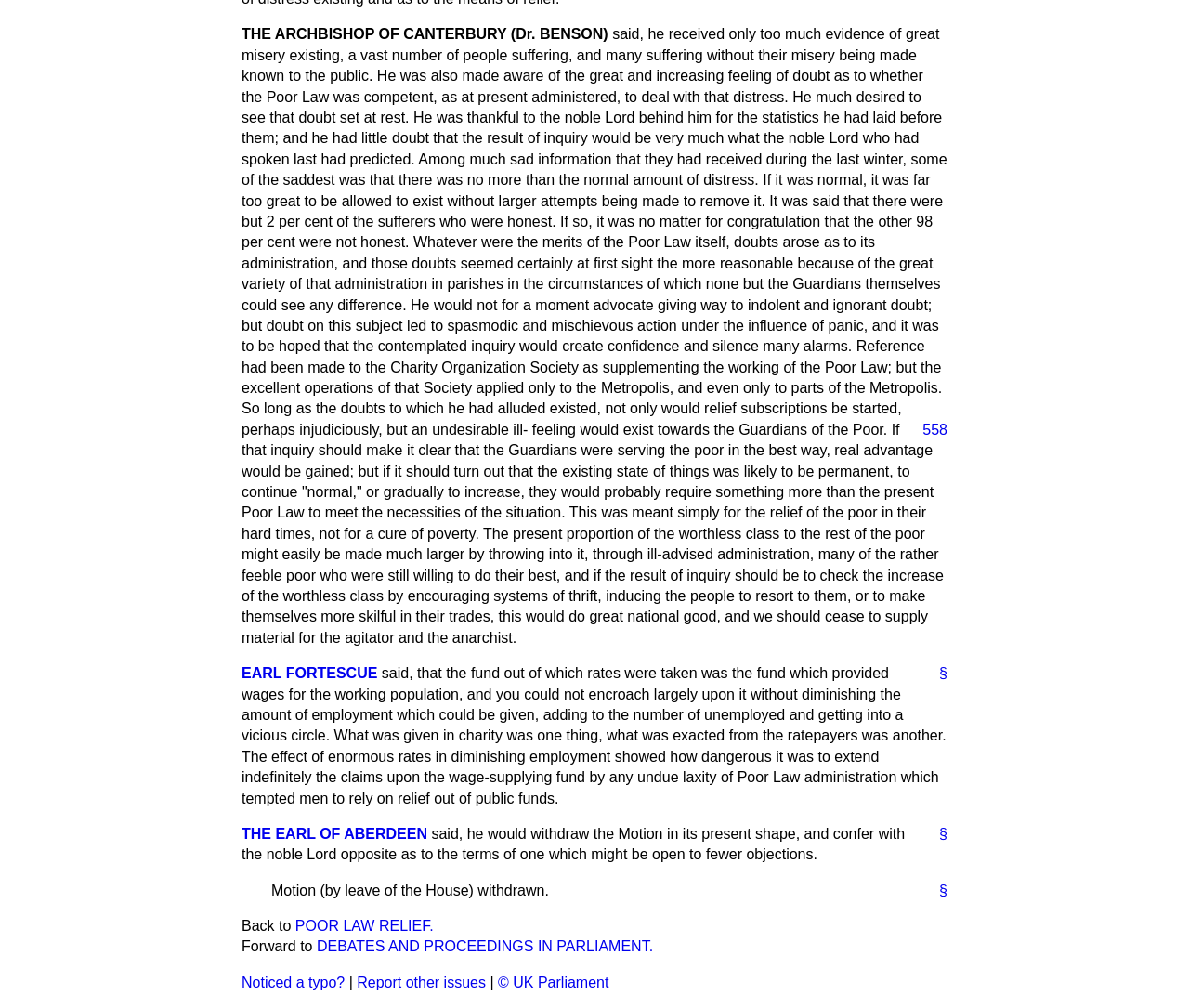Who is the Archbishop of Canterbury?
Carefully examine the image and provide a detailed answer to the question.

I found the answer by reading the text in the first blockquote element, which mentions 'THE ARCHBISHOP OF CANTERBURY (Dr. BENSON)'.